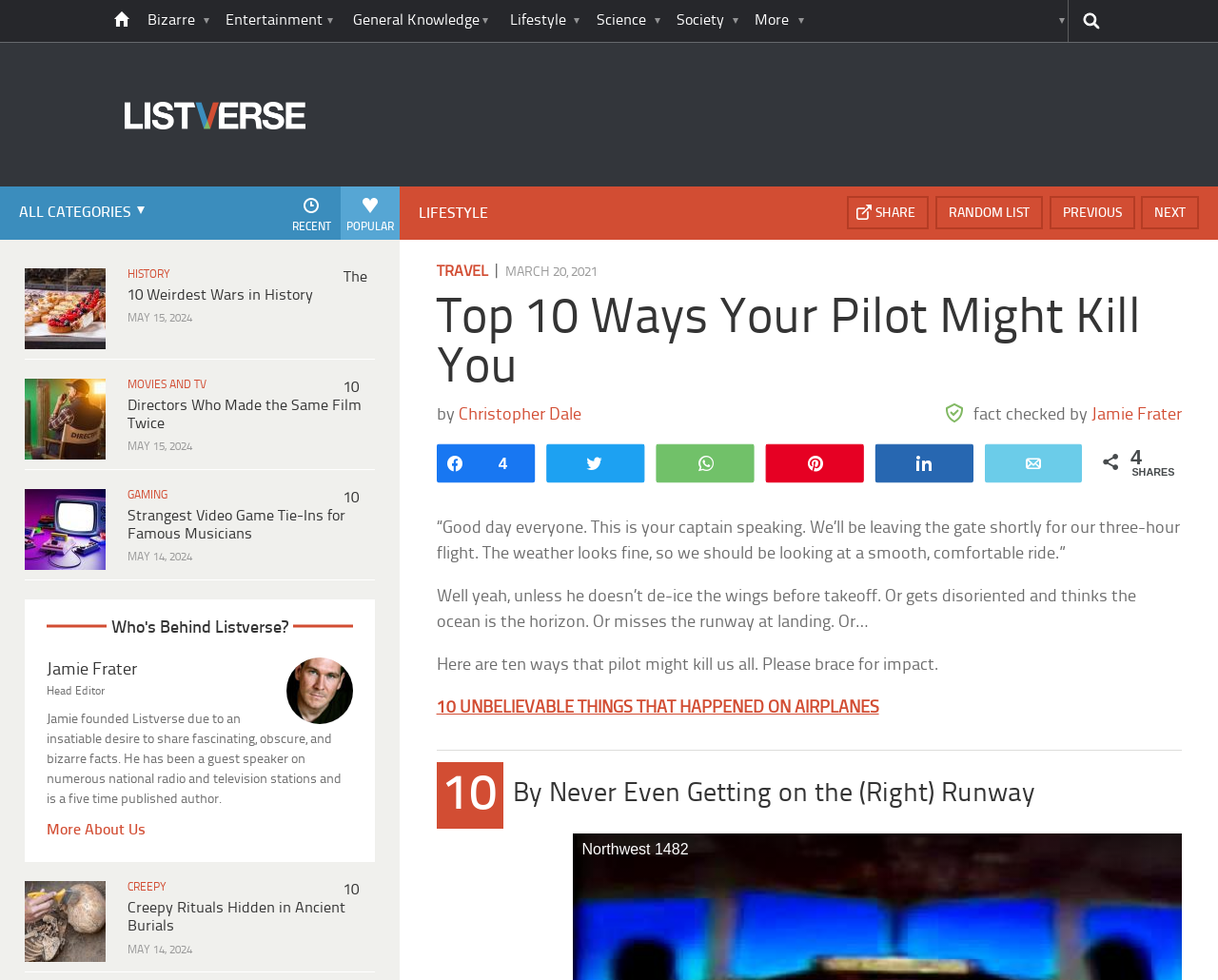Generate the title text from the webpage.

Top 10 Ways Your Pilot Might Kill You